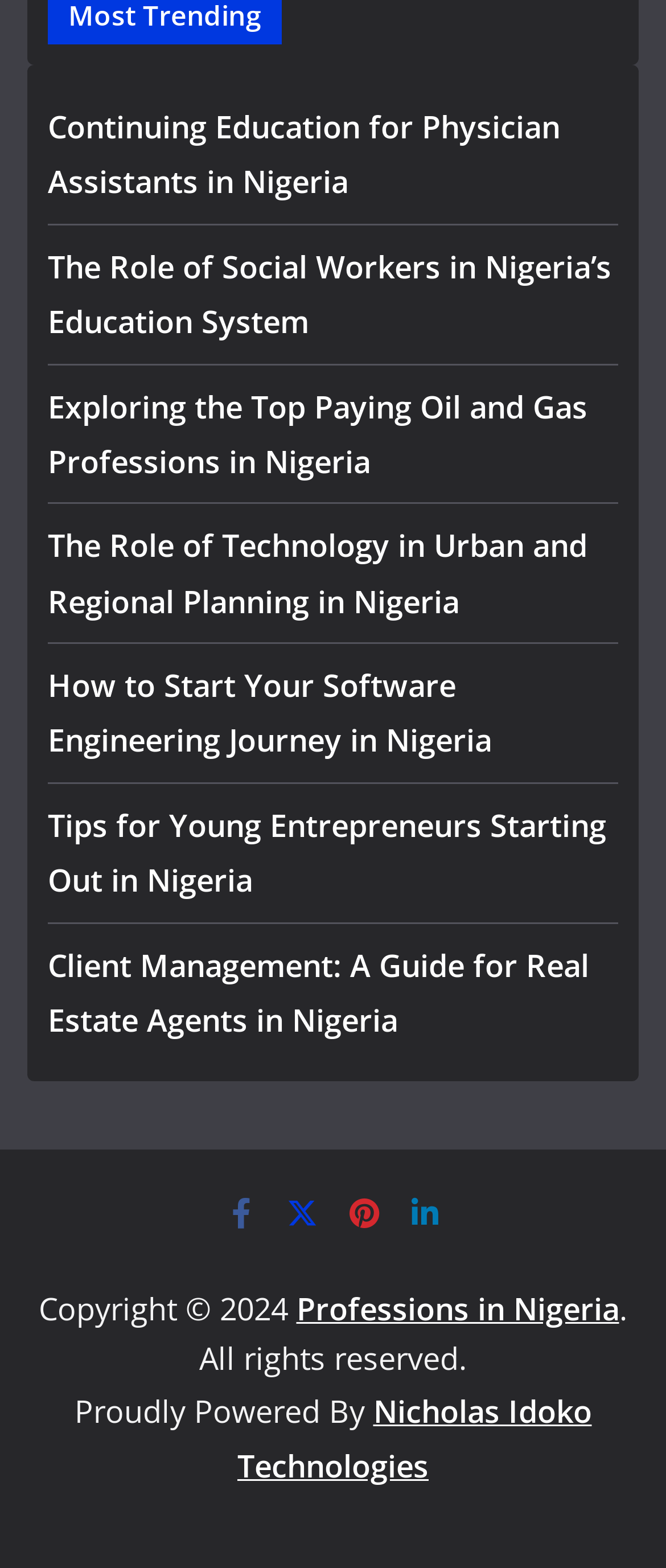Find the bounding box coordinates of the element you need to click on to perform this action: 'Click on the link to learn about Continuing Education for Physician Assistants in Nigeria'. The coordinates should be represented by four float values between 0 and 1, in the format [left, top, right, bottom].

[0.072, 0.067, 0.841, 0.129]